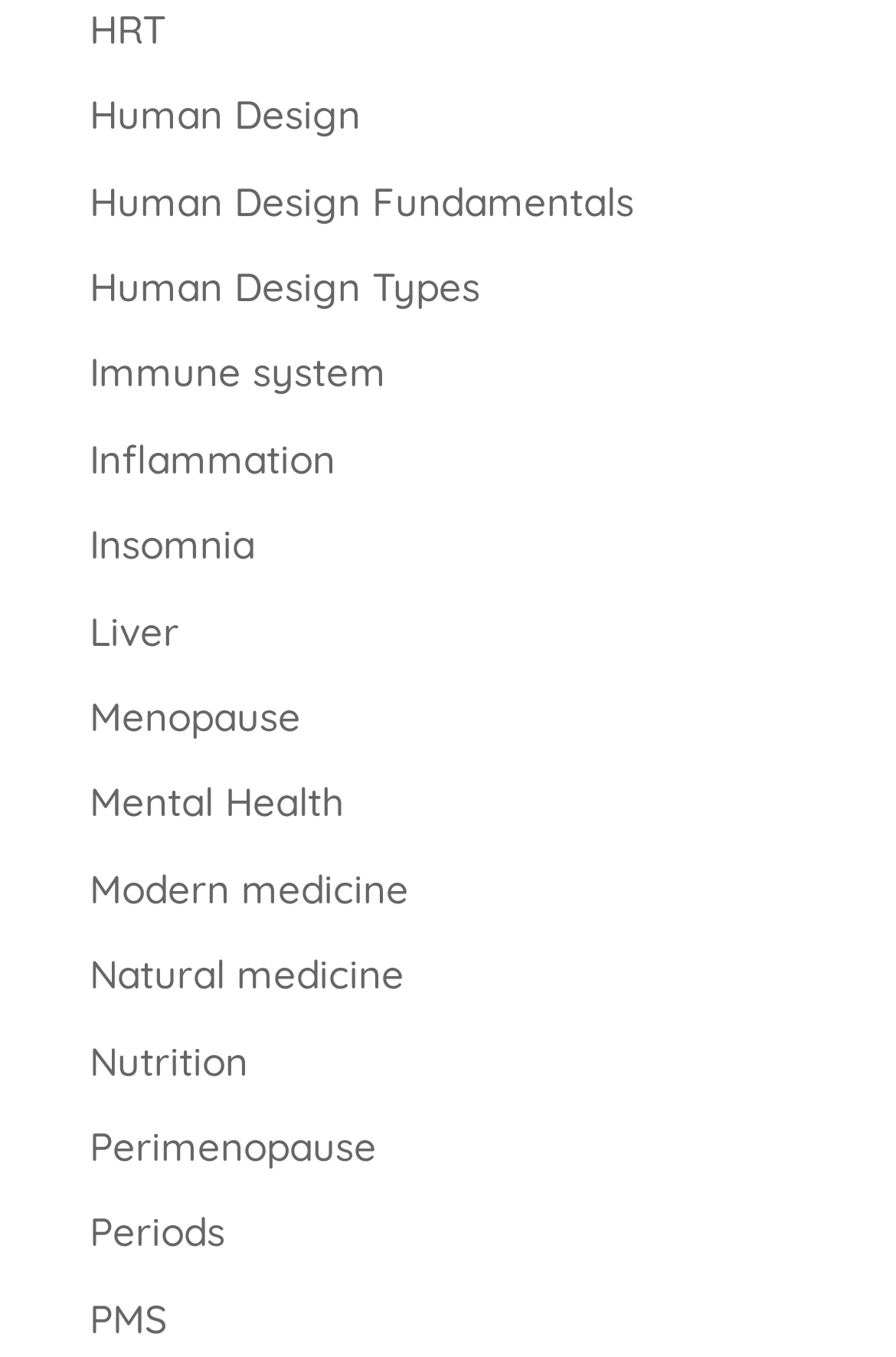Find the bounding box coordinates for the element that must be clicked to complete the instruction: "Discover Natural medicine". The coordinates should be four float numbers between 0 and 1, indicated as [left, top, right, bottom].

[0.1, 0.7, 0.451, 0.735]